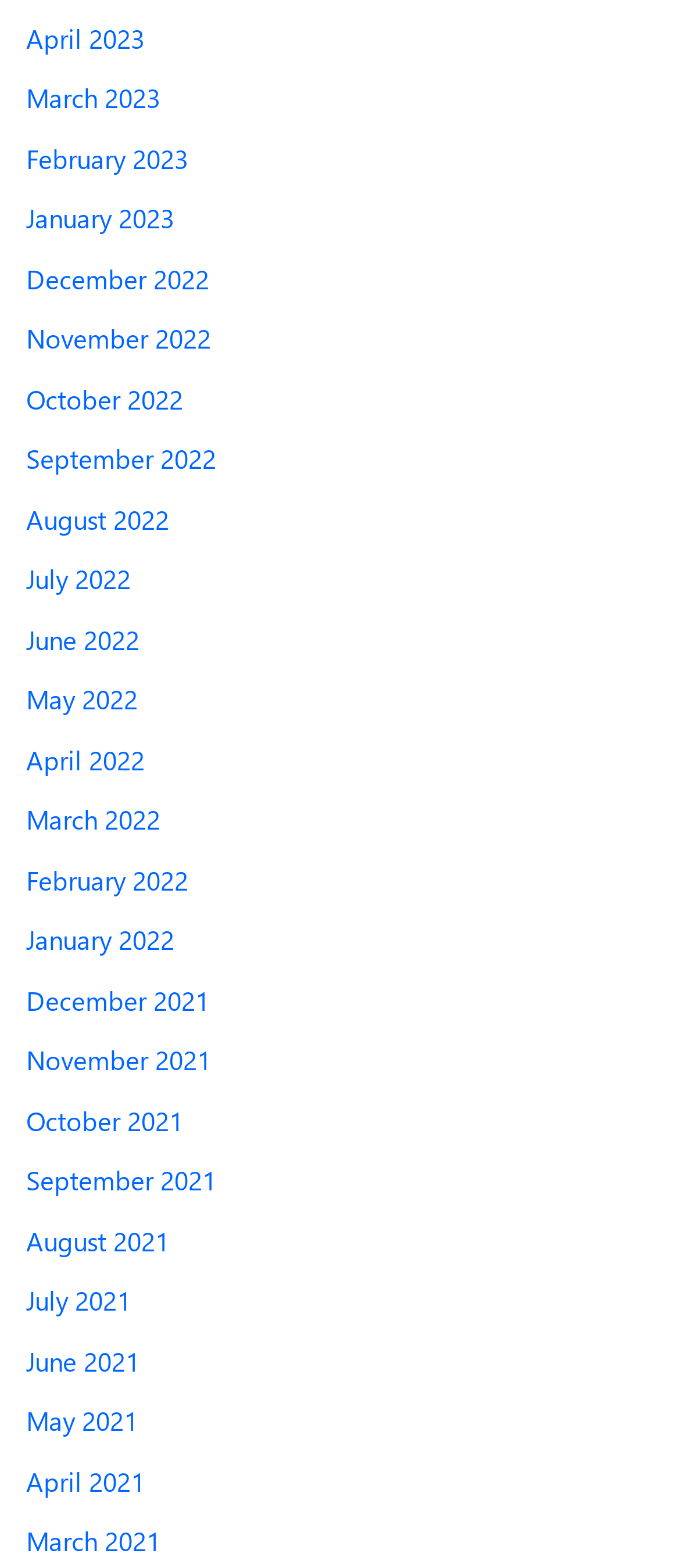Please determine the bounding box coordinates of the area that needs to be clicked to complete this task: 'go to March 2022'. The coordinates must be four float numbers between 0 and 1, formatted as [left, top, right, bottom].

[0.038, 0.511, 0.236, 0.534]